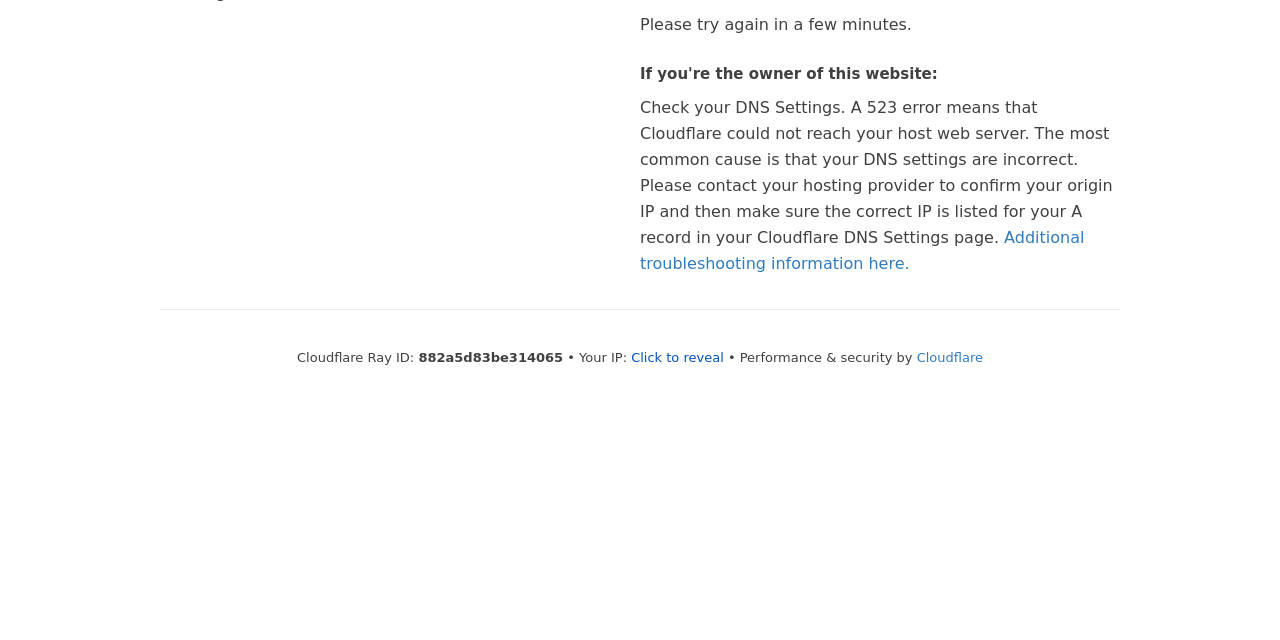Bounding box coordinates are specified in the format (top-left x, top-left y, bottom-right x, bottom-right y). All values are floating point numbers bounded between 0 and 1. Please provide the bounding box coordinate of the region this sentence describes: Additional troubleshooting information here.

[0.5, 0.356, 0.847, 0.426]